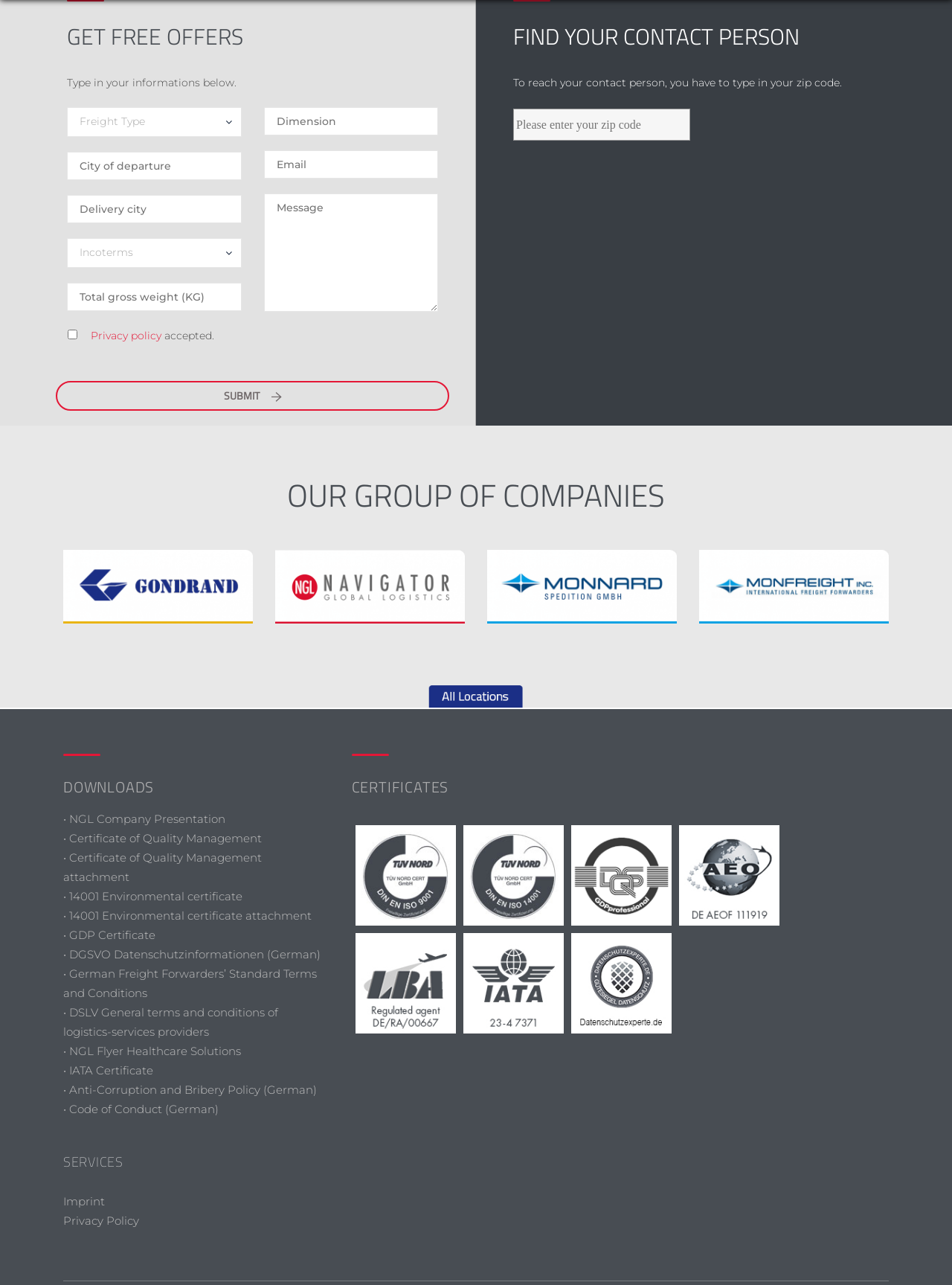Please predict the bounding box coordinates of the element's region where a click is necessary to complete the following instruction: "Select freight type". The coordinates should be represented by four float numbers between 0 and 1, i.e., [left, top, right, bottom].

[0.07, 0.083, 0.254, 0.107]